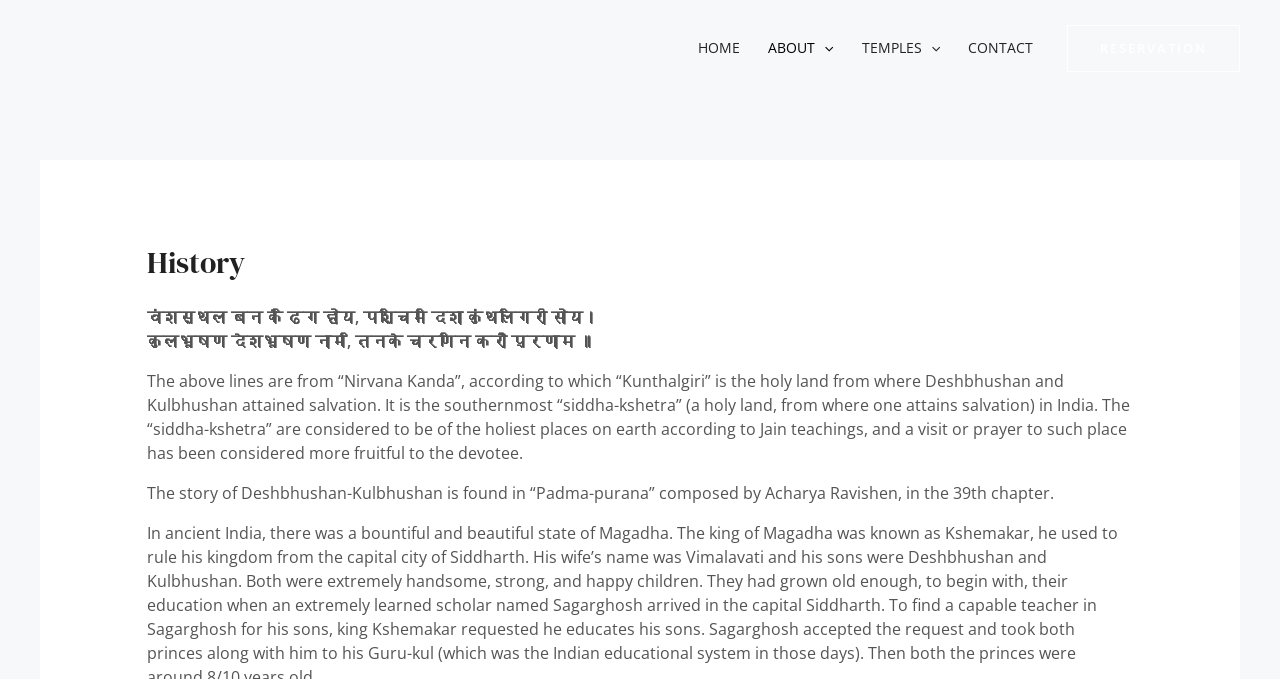Articulate a detailed summary of the webpage's content and design.

The webpage is about the history of Shri Digambar Jain Siddhakshetra Kunthalgiri. At the top, there is a navigation menu with four links: "HOME", "ABOUT", "TEMPLES", and "CONTACT". The "ABOUT" and "TEMPLES" links have a menu toggle icon next to them, indicating that they have submenus.

Below the navigation menu, there is a prominent link to "RESERVATION" on the top right side of the page. 

The main content of the page is divided into sections, with a heading "History" at the top. The first section contains two lines of Hindi text, followed by their English translation, which explains the significance of Kunthalgiri as a holy land in Jain teachings. The text also mentions that Kunthalgiri is the southernmost "siddha-kshetra" in India, where Deshbhushan and Kulbhushan attained salvation.

The next section provides more information about the story of Deshbhushan-Kulbhushan, citing the "Padma-purana" composed by Acharya Ravishen as the source.